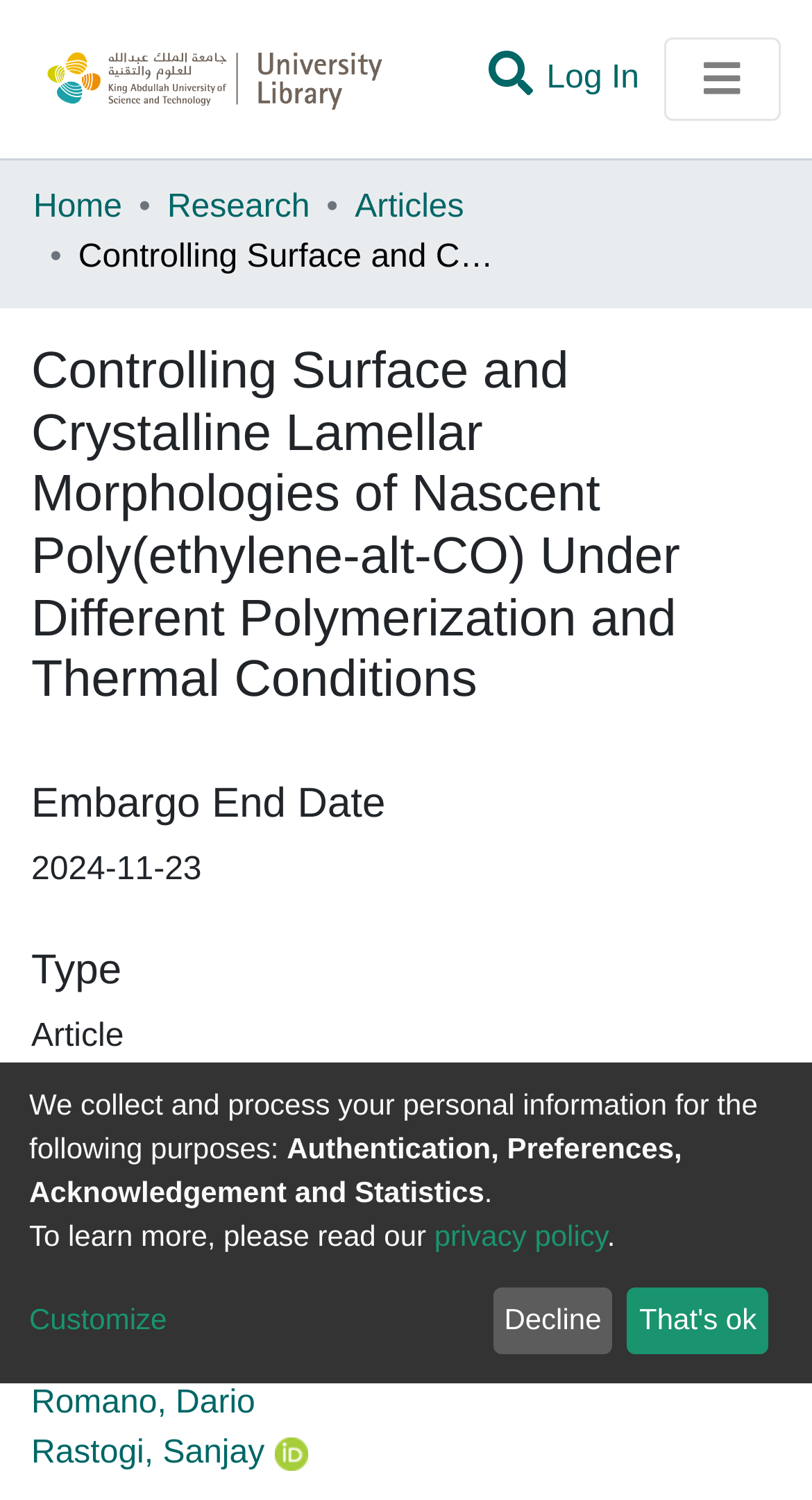What is the embargo end date of the article?
Answer with a single word or phrase by referring to the visual content.

2024-11-23